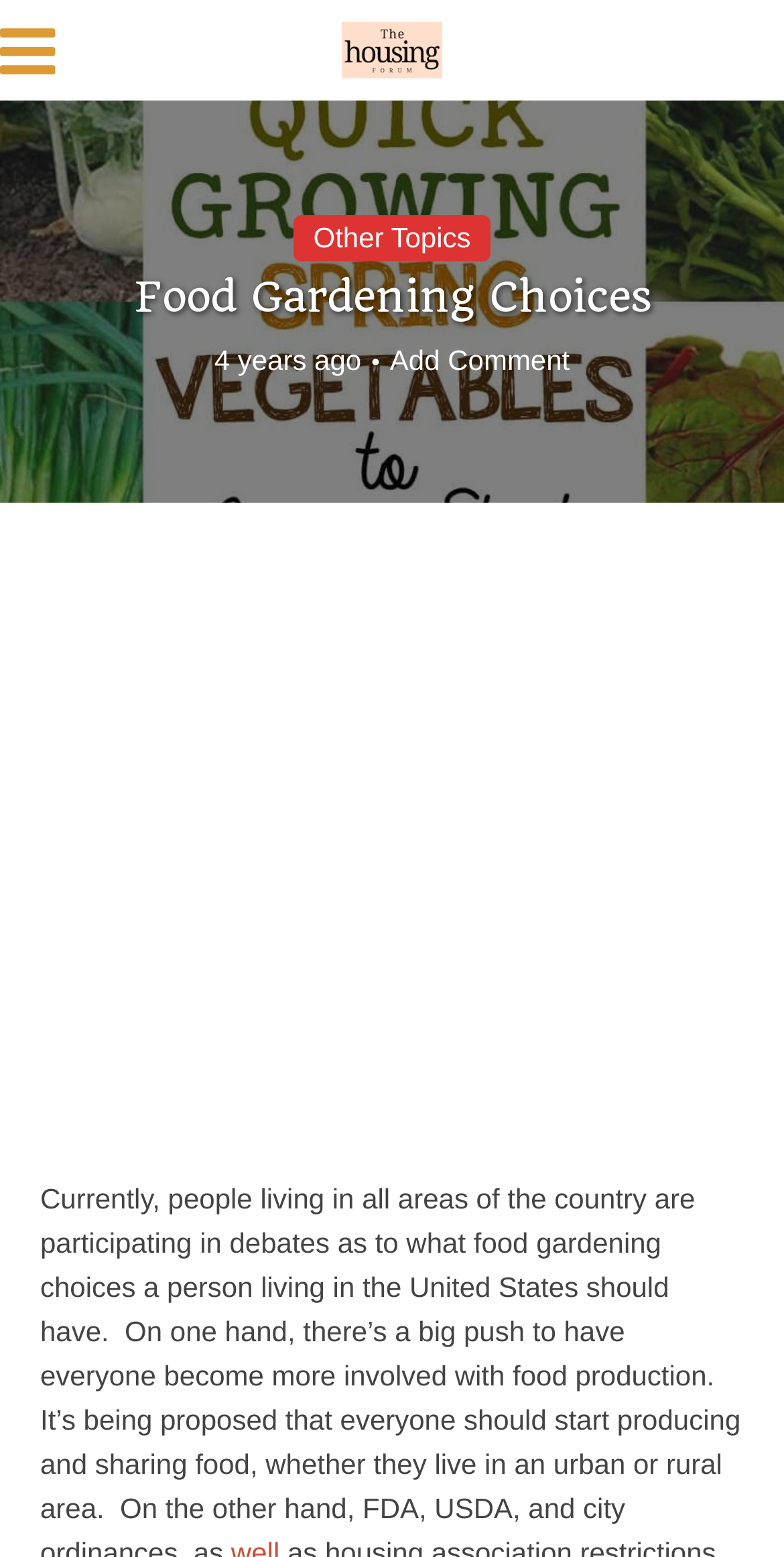Please provide a detailed answer to the question below by examining the image:
How long ago was the content posted?

The time when the content was posted can be found below the main heading, where it is written as '4 years ago' in a static text element.